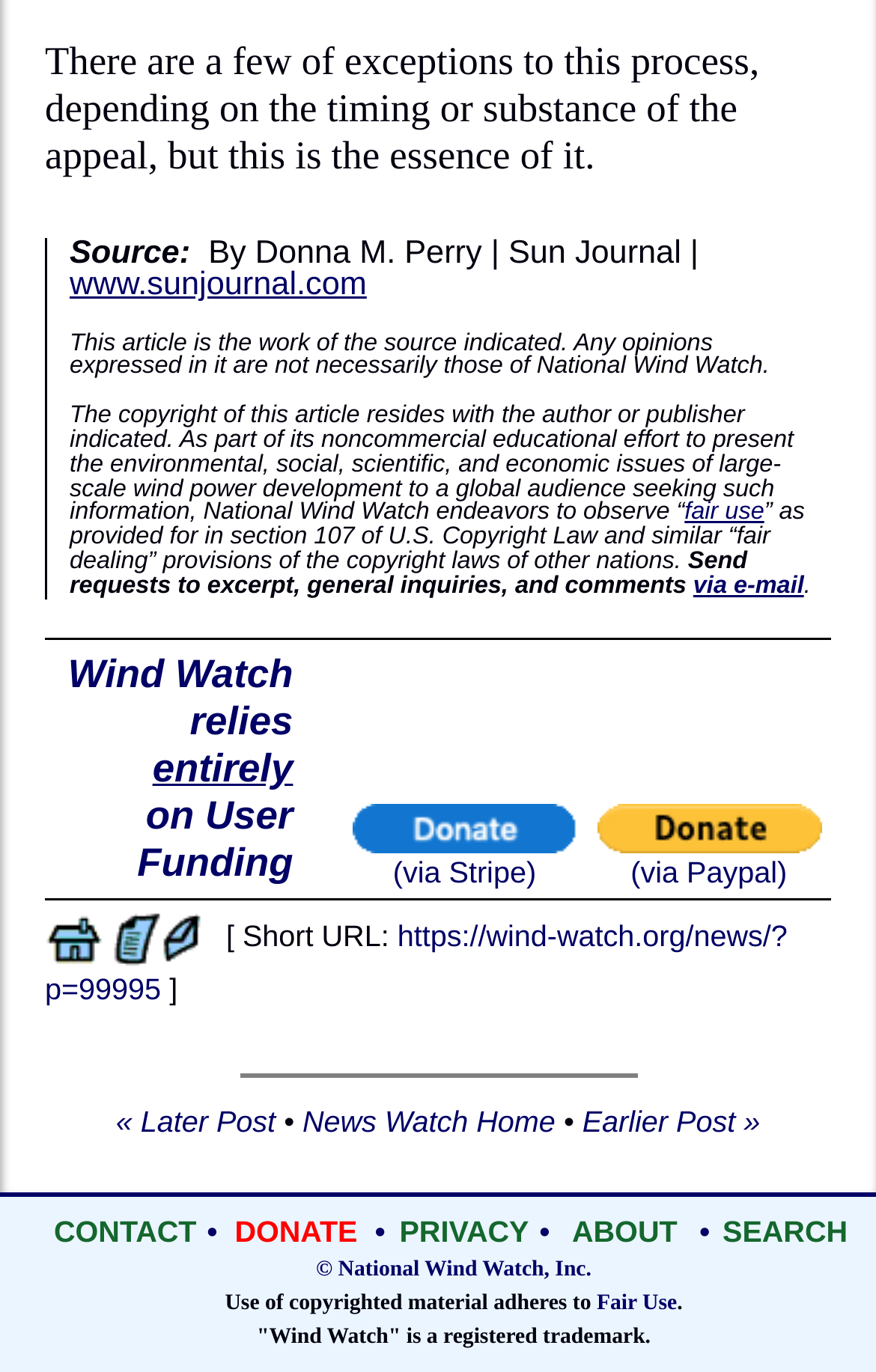Please examine the image and provide a detailed answer to the question: What is the name of the article's author?

The author's name is mentioned in the text 'Source: By Donna M. Perry | Sun Journal |' which is located at the top of the webpage.